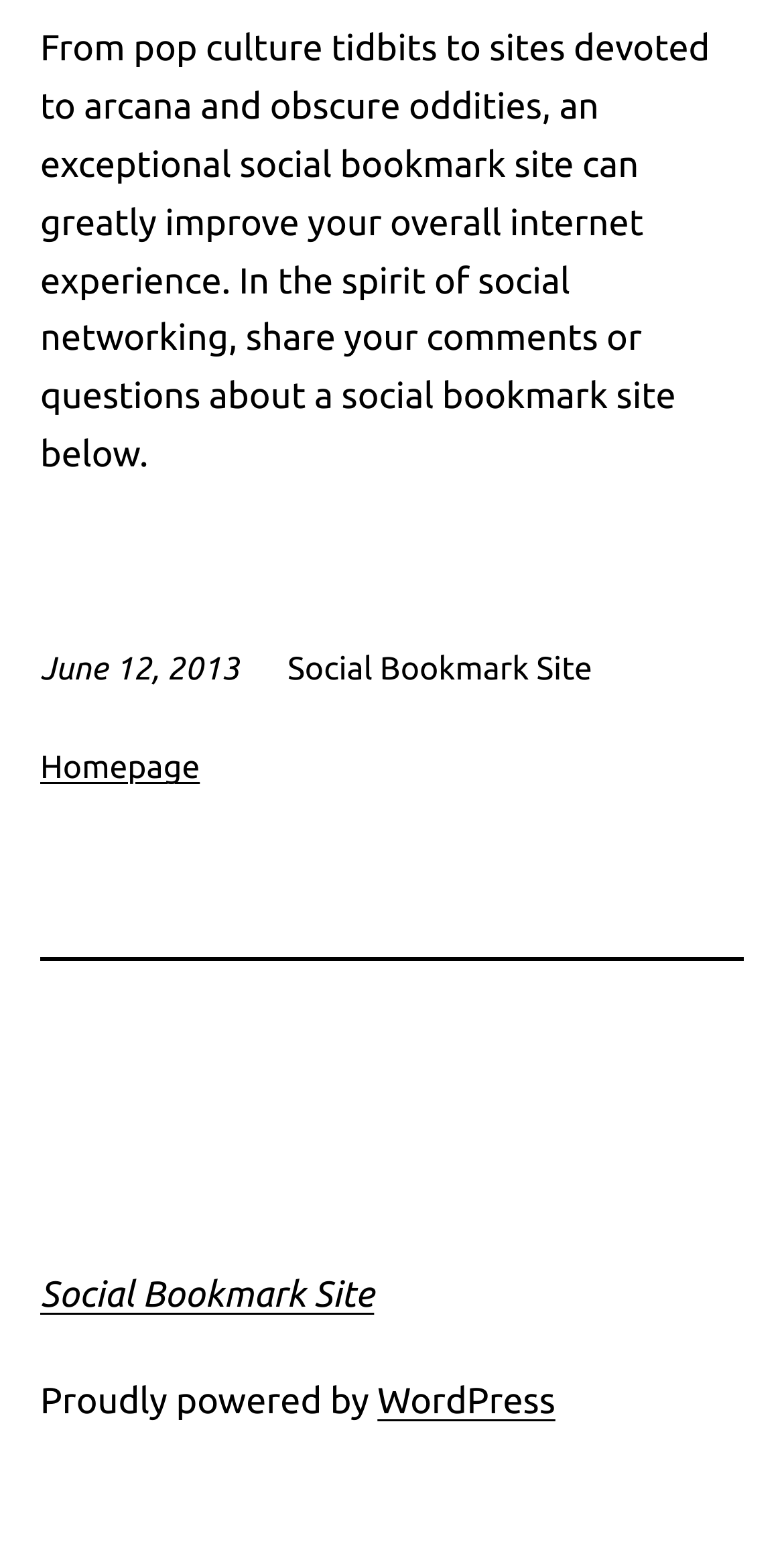What is the purpose of a social bookmark site?
Provide a detailed and well-explained answer to the question.

The purpose of a social bookmark site can be inferred from the static text element, which is a child of the root element. The static text element describes the benefits of a social bookmark site, including improving one's overall internet experience.